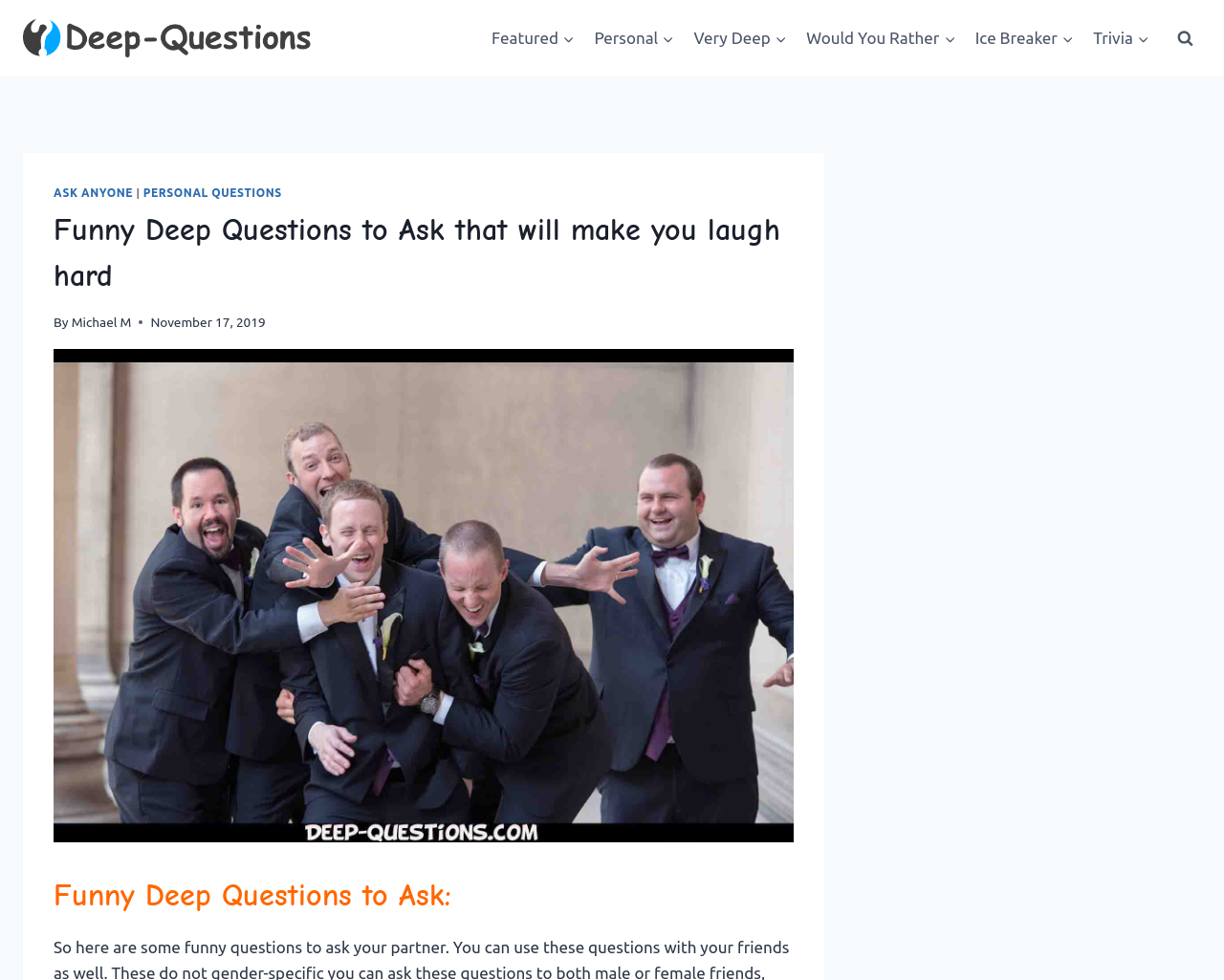Please provide a comprehensive answer to the question below using the information from the image: What is the author of the webpage?

I looked at the header section and found the text 'By Michael M', which indicates that Michael M is the author of the webpage.